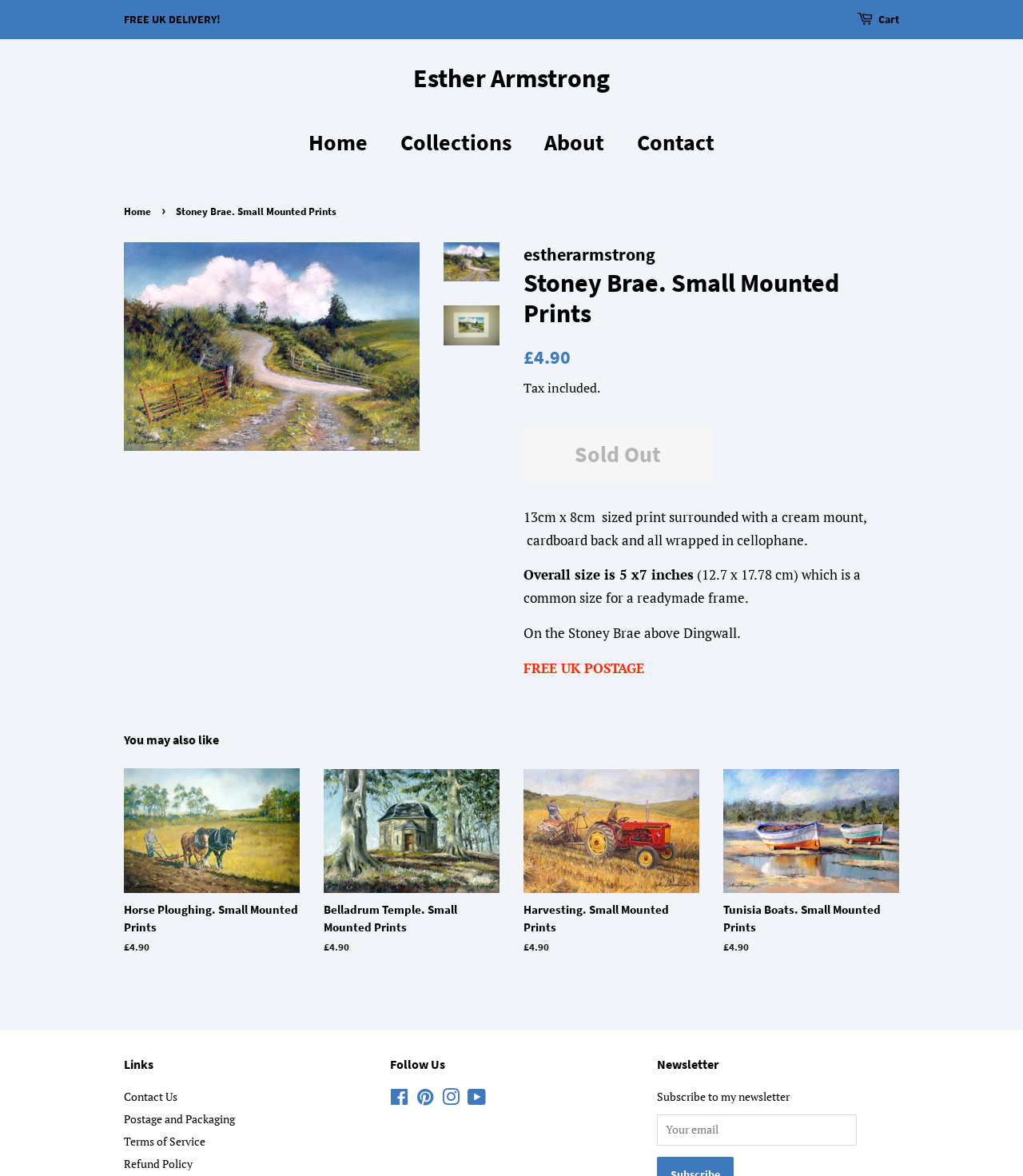Determine the bounding box coordinates of the target area to click to execute the following instruction: "View the 'Stoney Brae. Small Mounted Prints' image."

[0.121, 0.206, 0.41, 0.383]